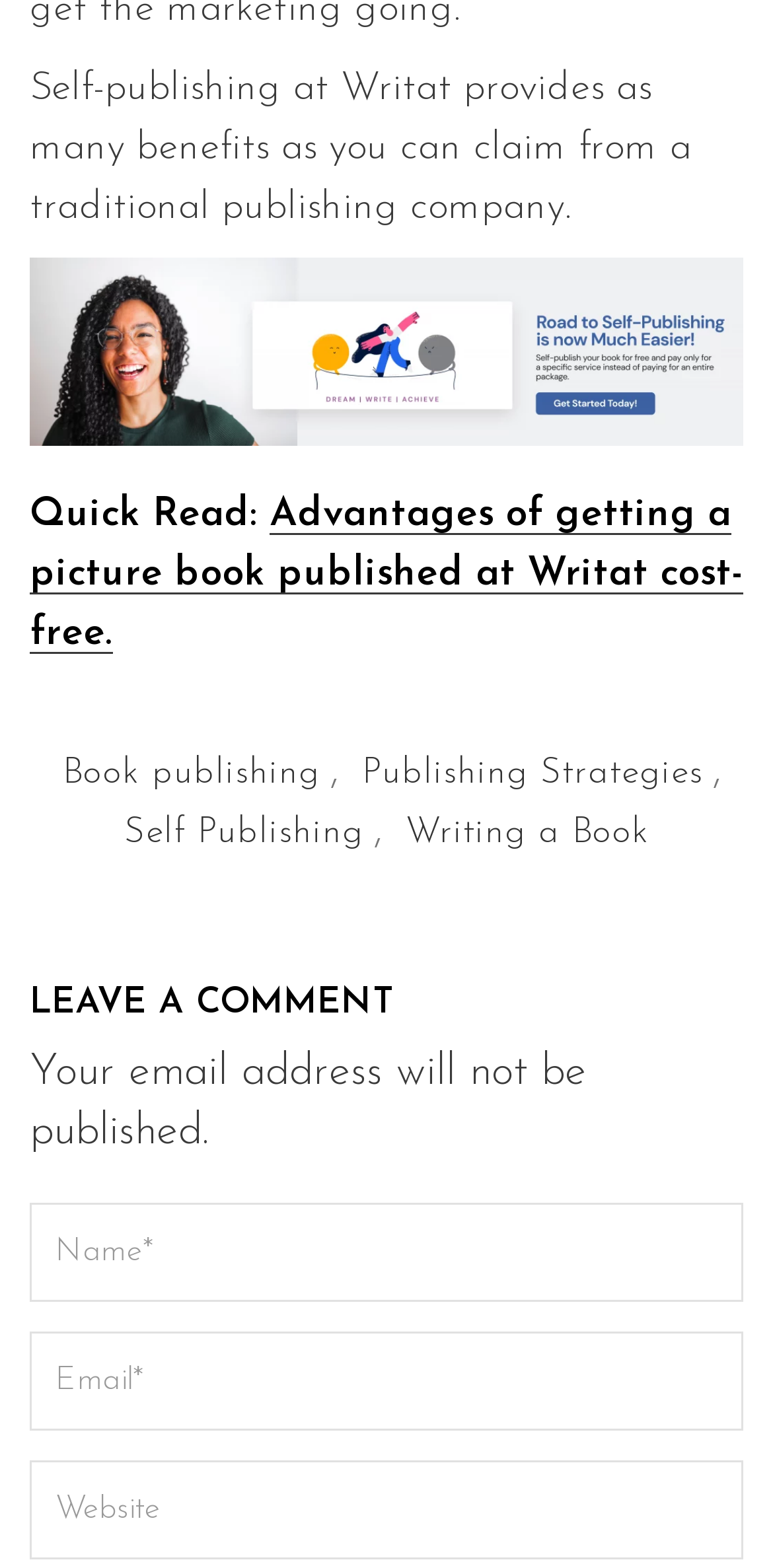Locate the bounding box coordinates of the clickable element to fulfill the following instruction: "Enter your name". Provide the coordinates as four float numbers between 0 and 1 in the format [left, top, right, bottom].

[0.038, 0.767, 0.962, 0.83]